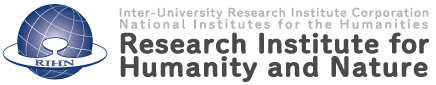Describe the image with as much detail as possible.

The image features the logo and title of the Research Institute for Humanity and Nature (RIHN), located in Kyoto, Japan. The logo is accompanied by the institute's full name, emphasizing its role as an inter-university research institute affiliated with national institutions for the humanities. The design employs a globe motif, symbolizing global research and collaboration, which aligns with RIHN’s mission to address complex societal challenges through interdisciplinary approaches and community engagement.